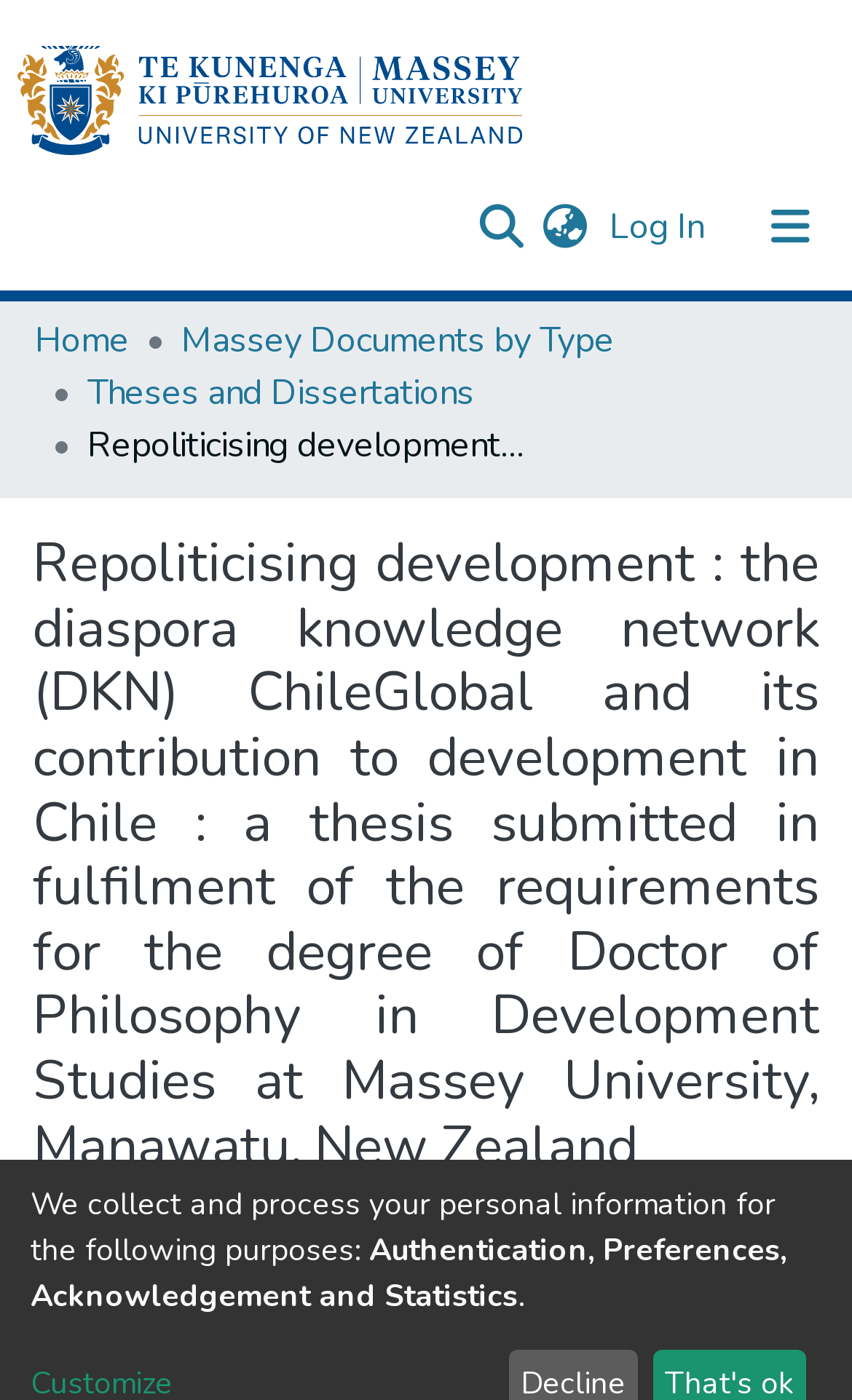What is the purpose of the search bar?
Look at the image and provide a short answer using one word or a phrase.

To search